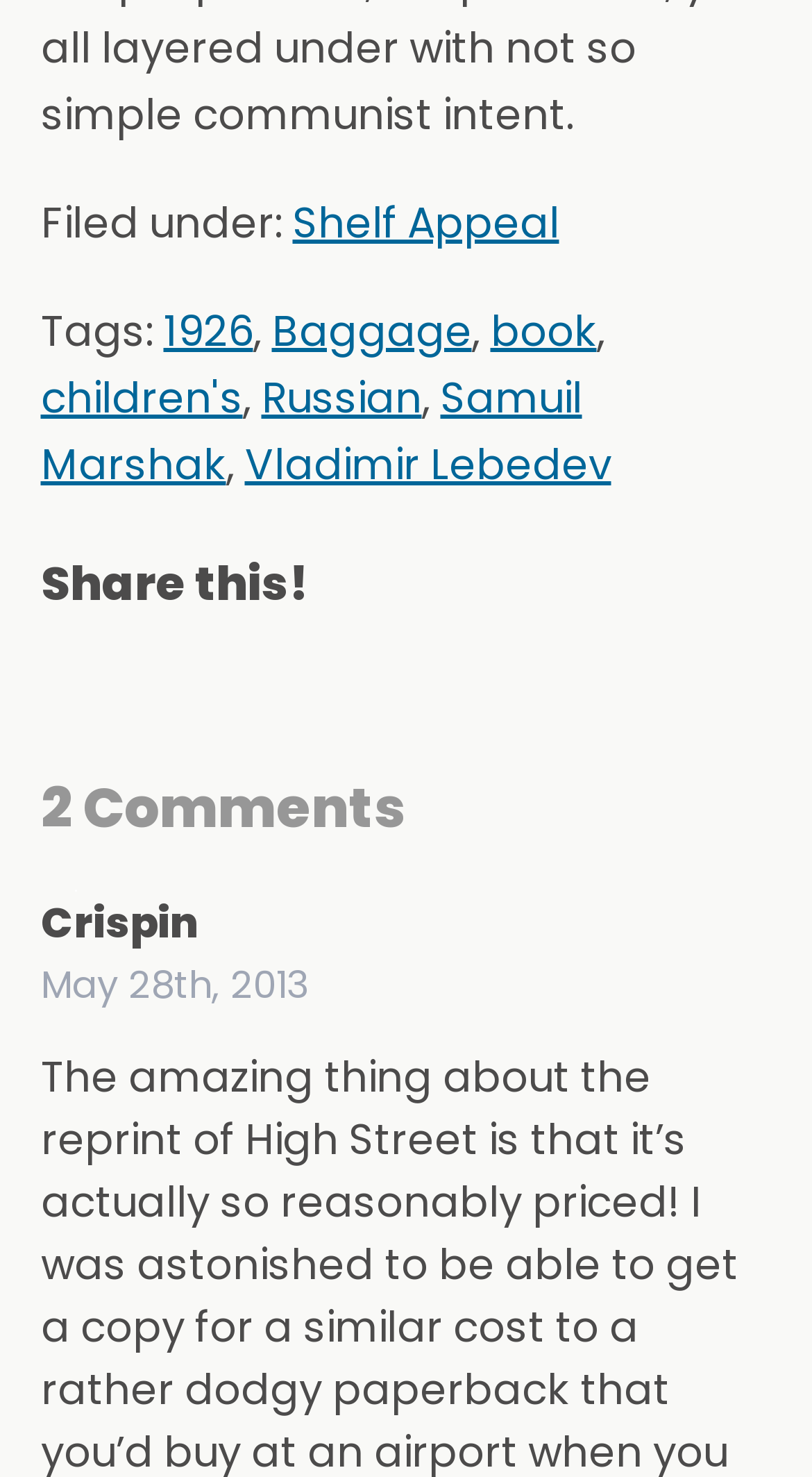Given the description: "Shelf Appeal", determine the bounding box coordinates of the UI element. The coordinates should be formatted as four float numbers between 0 and 1, [left, top, right, bottom].

[0.36, 0.132, 0.688, 0.171]